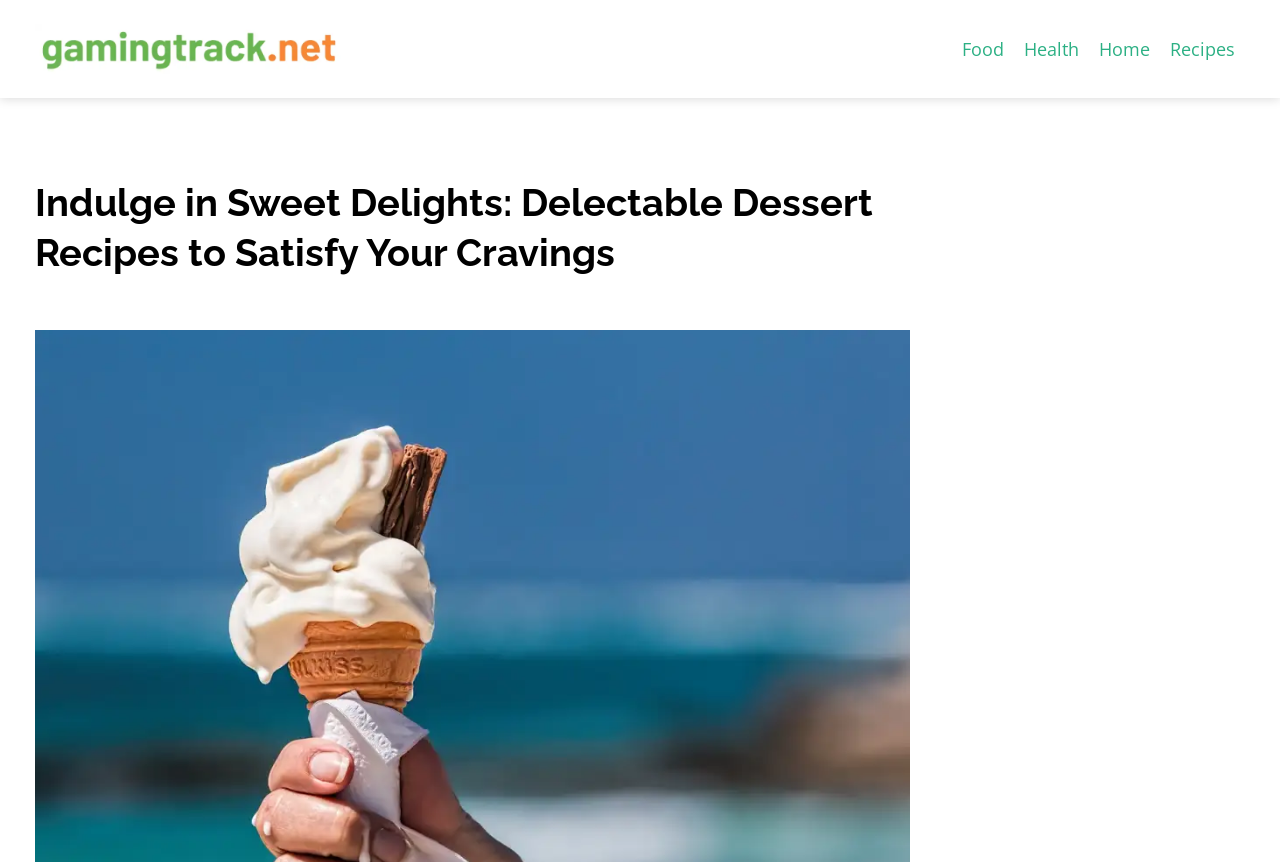What type of content can be expected from the 'Recipes' section?
Using the image, elaborate on the answer with as much detail as possible.

The 'Recipes' section is likely to feature dessert recipes, as the main heading of the webpage is focused on dessert recipes and the 'Recipes' link is a part of the main navigation.